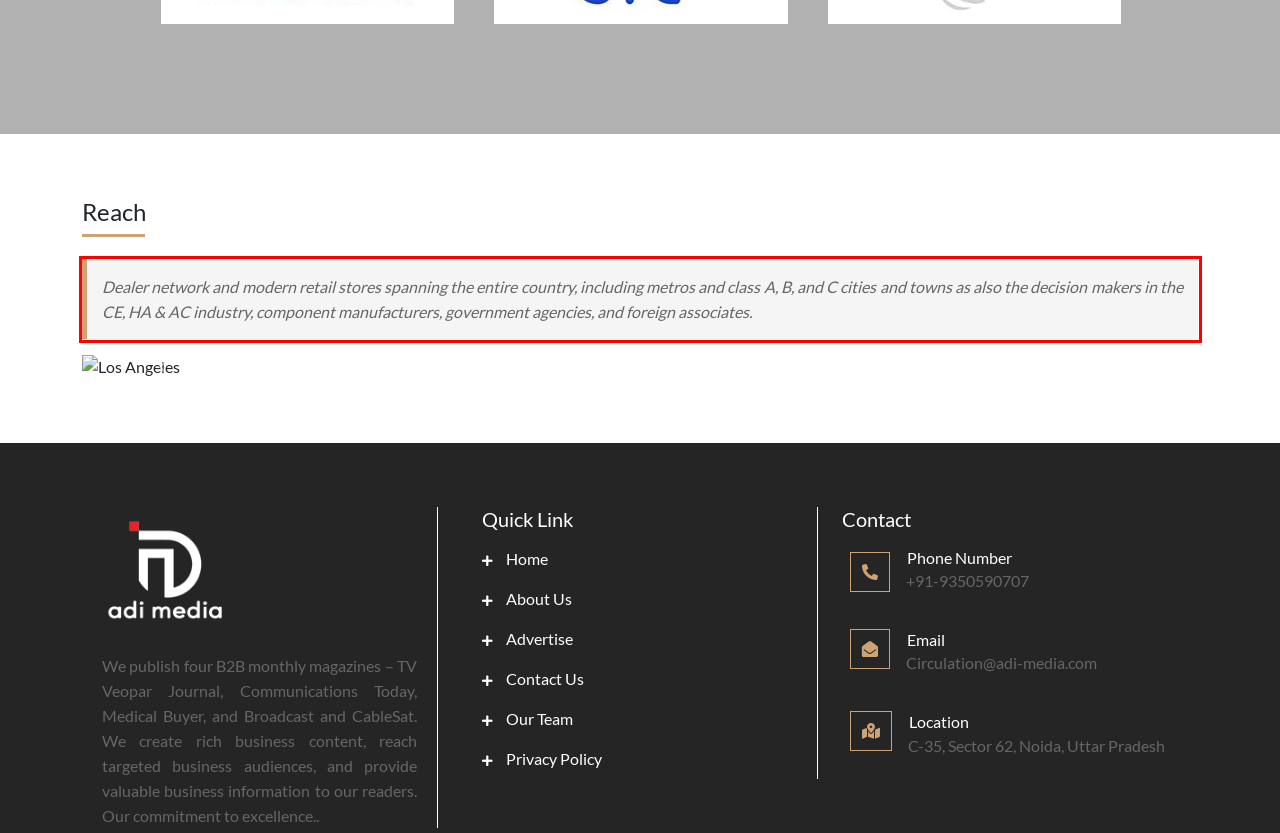You are given a webpage screenshot with a red bounding box around a UI element. Extract and generate the text inside this red bounding box.

Dealer network and modern retail stores spanning the entire country, including metros and class A, B, and C cities and towns as also the decision makers in the CE, HA & AC industry, component manufacturers, government agencies, and foreign associates.